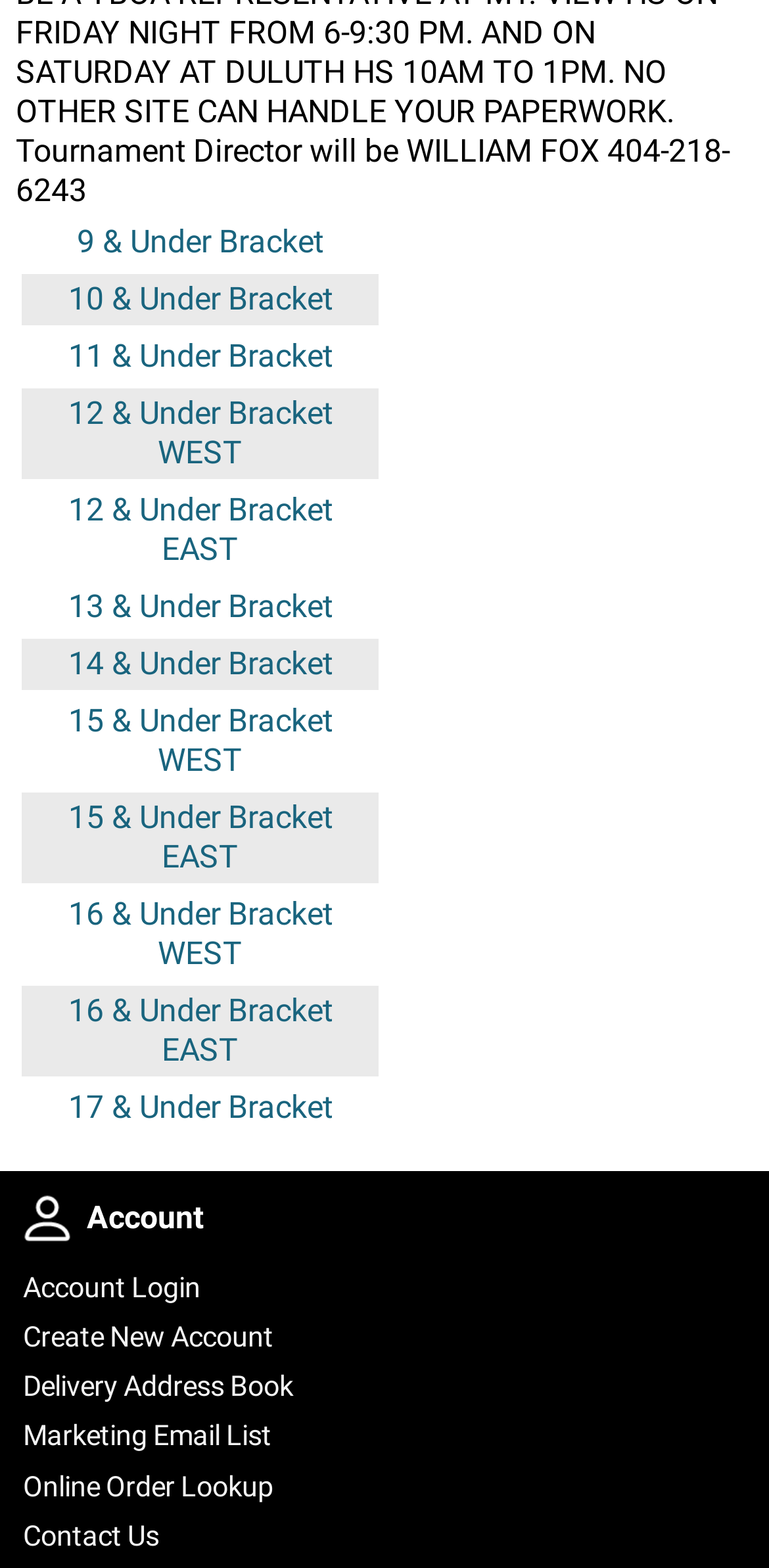Identify the bounding box of the HTML element described here: "15 & Under Bracket WEST". Provide the coordinates as four float numbers between 0 and 1: [left, top, right, bottom].

[0.088, 0.448, 0.432, 0.497]